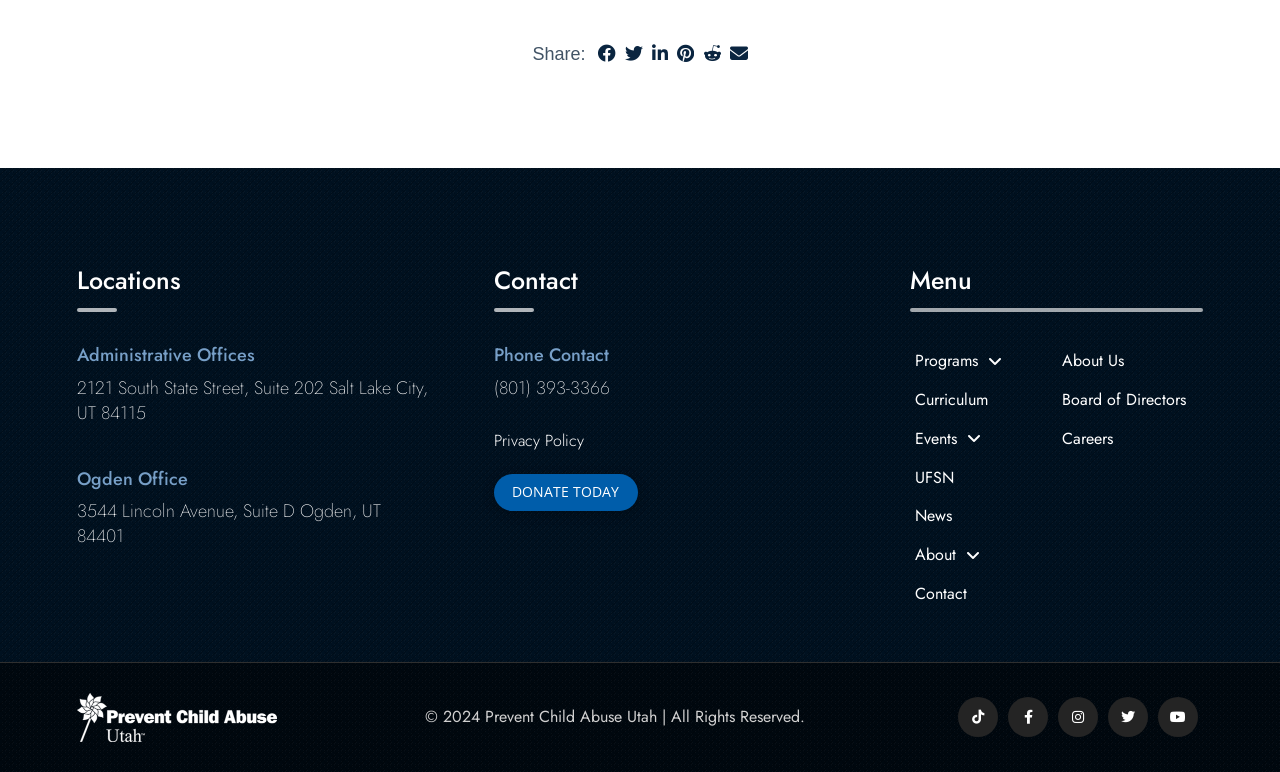Please pinpoint the bounding box coordinates for the region I should click to adhere to this instruction: "Click on 'togel online' link".

None